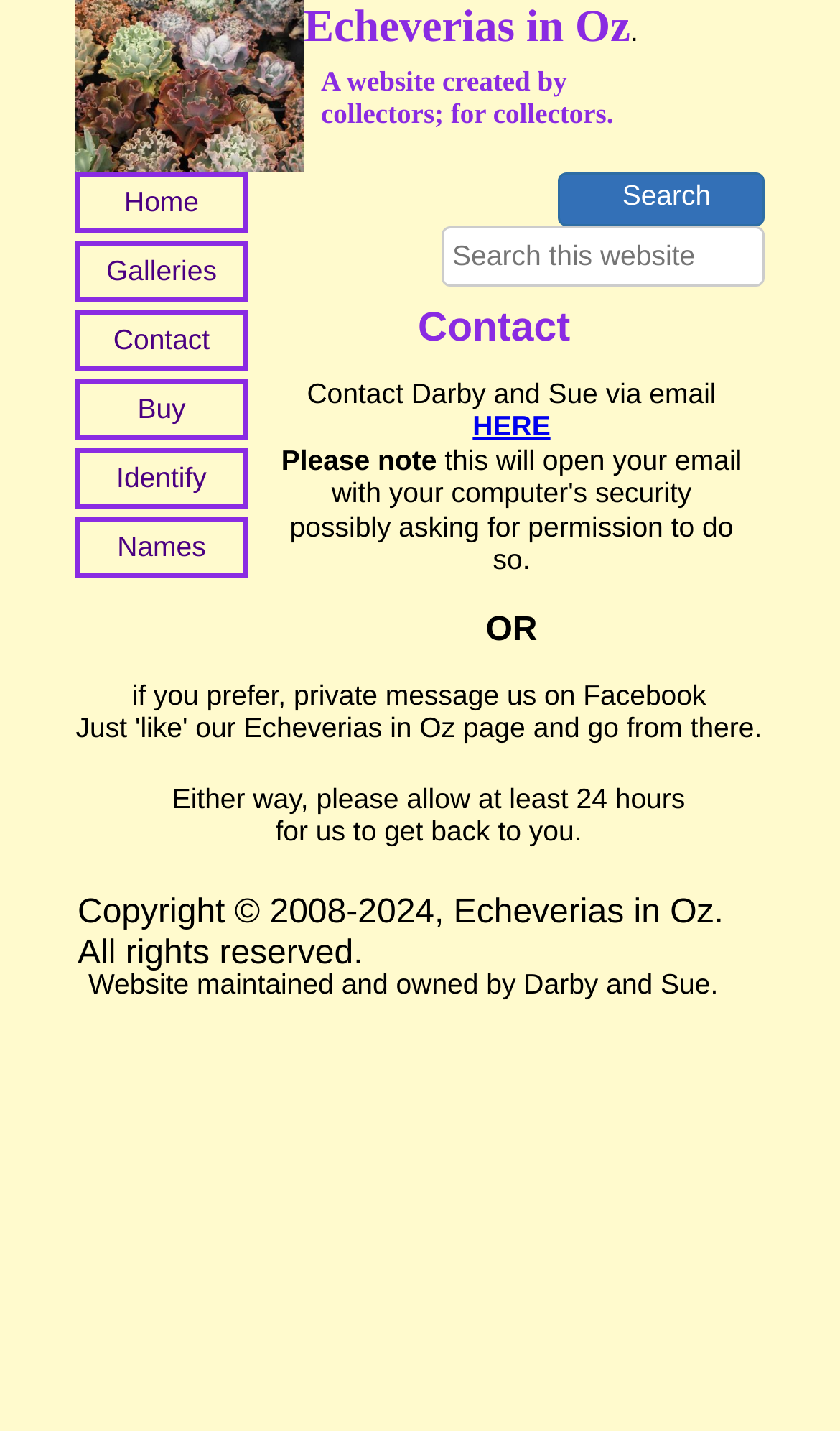Provide a thorough summary of the webpage.

The webpage is a contact page for "Echeverias in Oz", a website created by collectors for collectors. At the top, there is a search box with a "Search" button to the right, allowing users to search the website. Below the search box, there is a header section with the website's name "Echeverias in Oz" in large text, followed by a period and a subtitle "A website created by collectors; for collectors.".

On the left side of the page, there is a horizontal menu bar with five menu items: "Home", "Galleries", "Contact", "Buy", and "Identify". Each menu item has a corresponding link.

The main content of the page is focused on contact information. There is a heading "Contact" followed by a paragraph of text "Contact Darby and Sue via email" with a link to "HERE" for emailing them. Below this, there is an alternative option to private message them on Facebook. The page also mentions that it may take at least 24 hours to respond to inquiries.

At the bottom of the page, there is a copyright notice stating "Copyright © 2008-2024, Echeverias in Oz. All rights reserved." and a note that the website is maintained and owned by Darby and Sue.